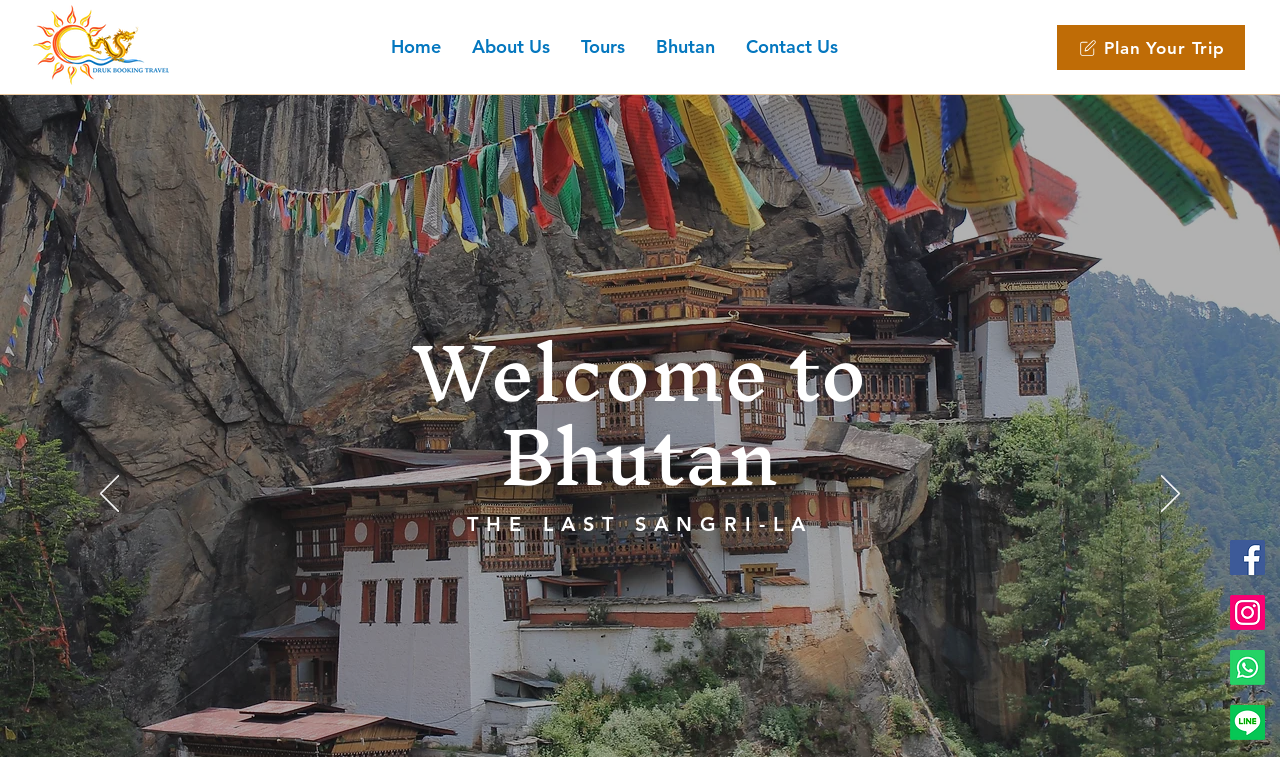Determine the bounding box coordinates of the section to be clicked to follow the instruction: "Go to the Home page". The coordinates should be given as four float numbers between 0 and 1, formatted as [left, top, right, bottom].

[0.294, 0.029, 0.356, 0.095]